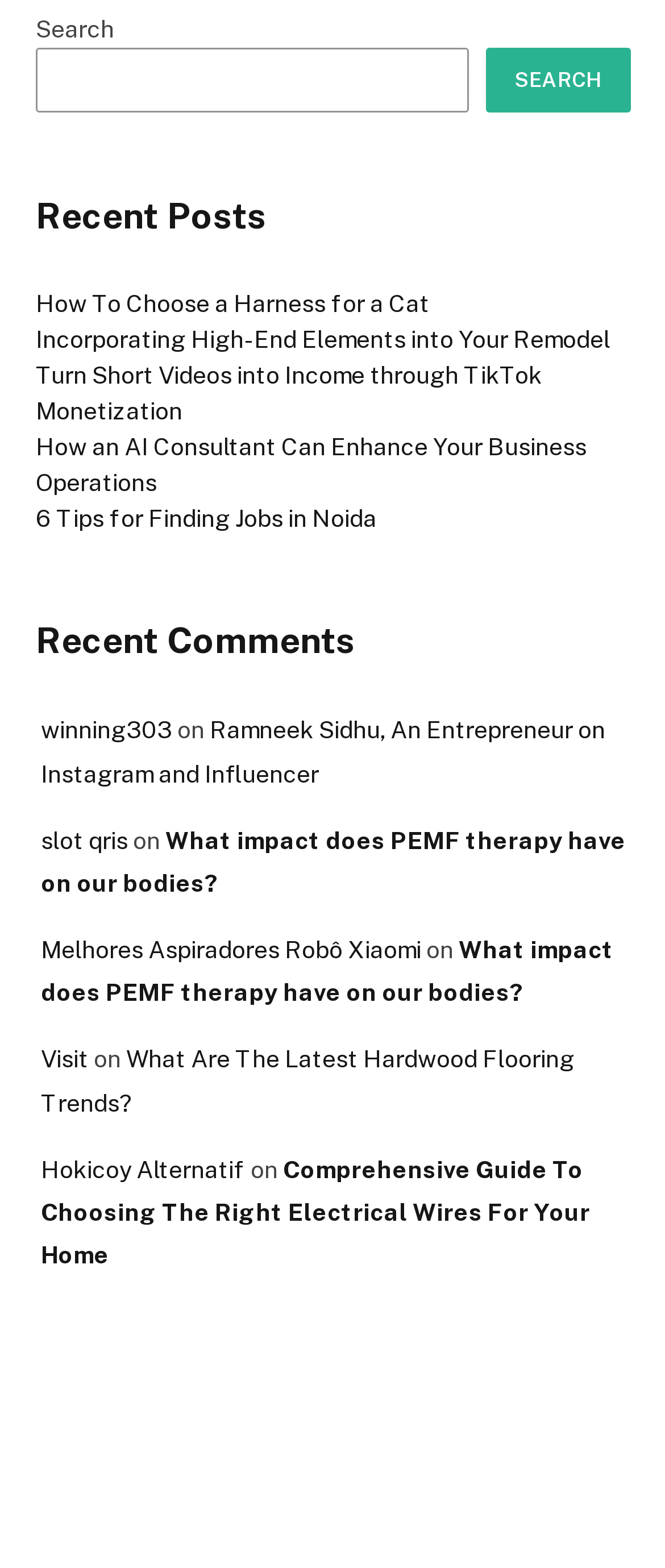Specify the bounding box coordinates of the element's area that should be clicked to execute the given instruction: "Visit 'Ramneek Sidhu, An Entrepreneur on Instagram and Influencer'". The coordinates should be four float numbers between 0 and 1, i.e., [left, top, right, bottom].

[0.062, 0.457, 0.91, 0.502]